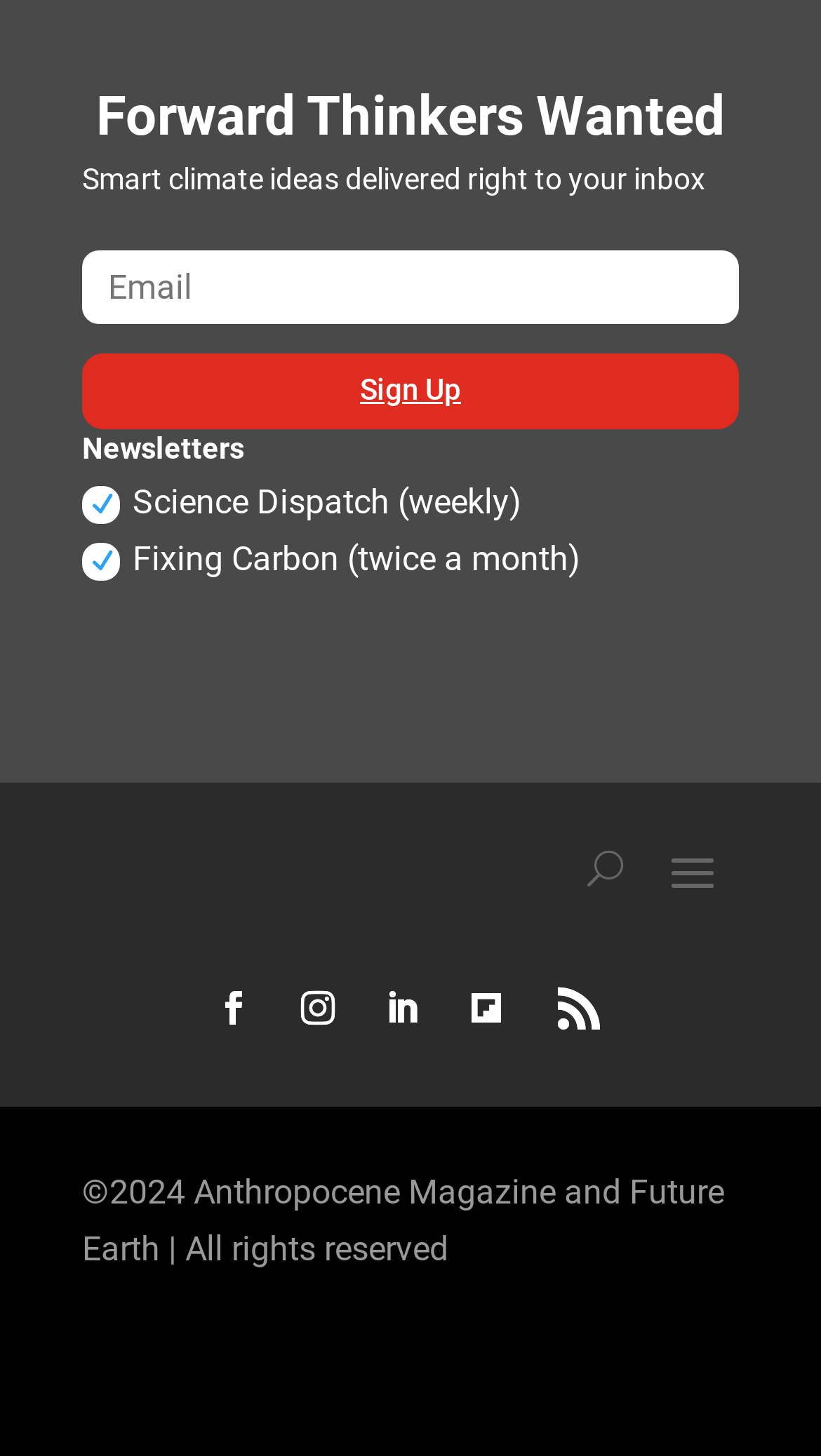What is the copyright year of the webpage?
Refer to the image and answer the question using a single word or phrase.

2024